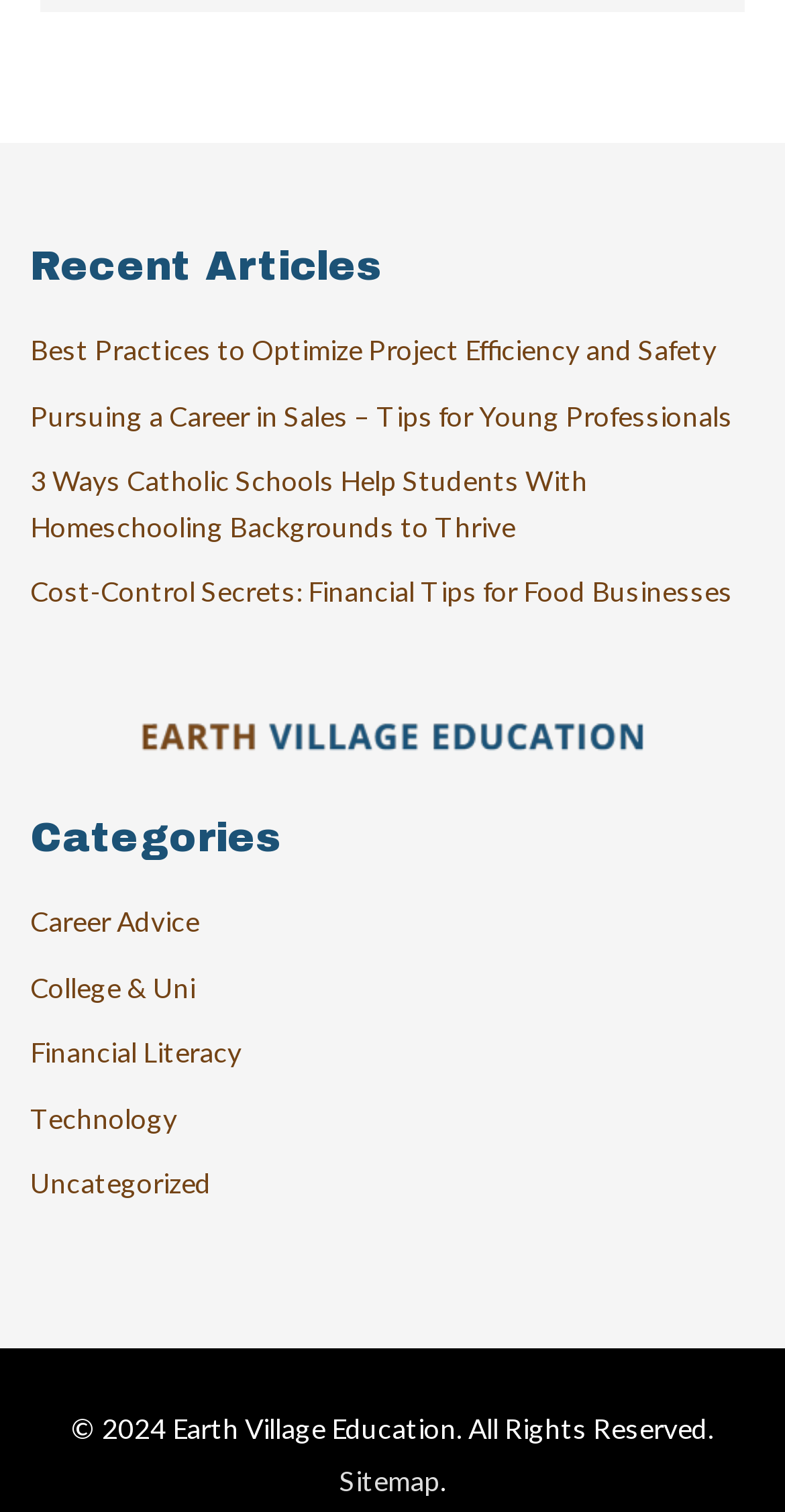Please give a concise answer to this question using a single word or phrase: 
How many article links are there?

5